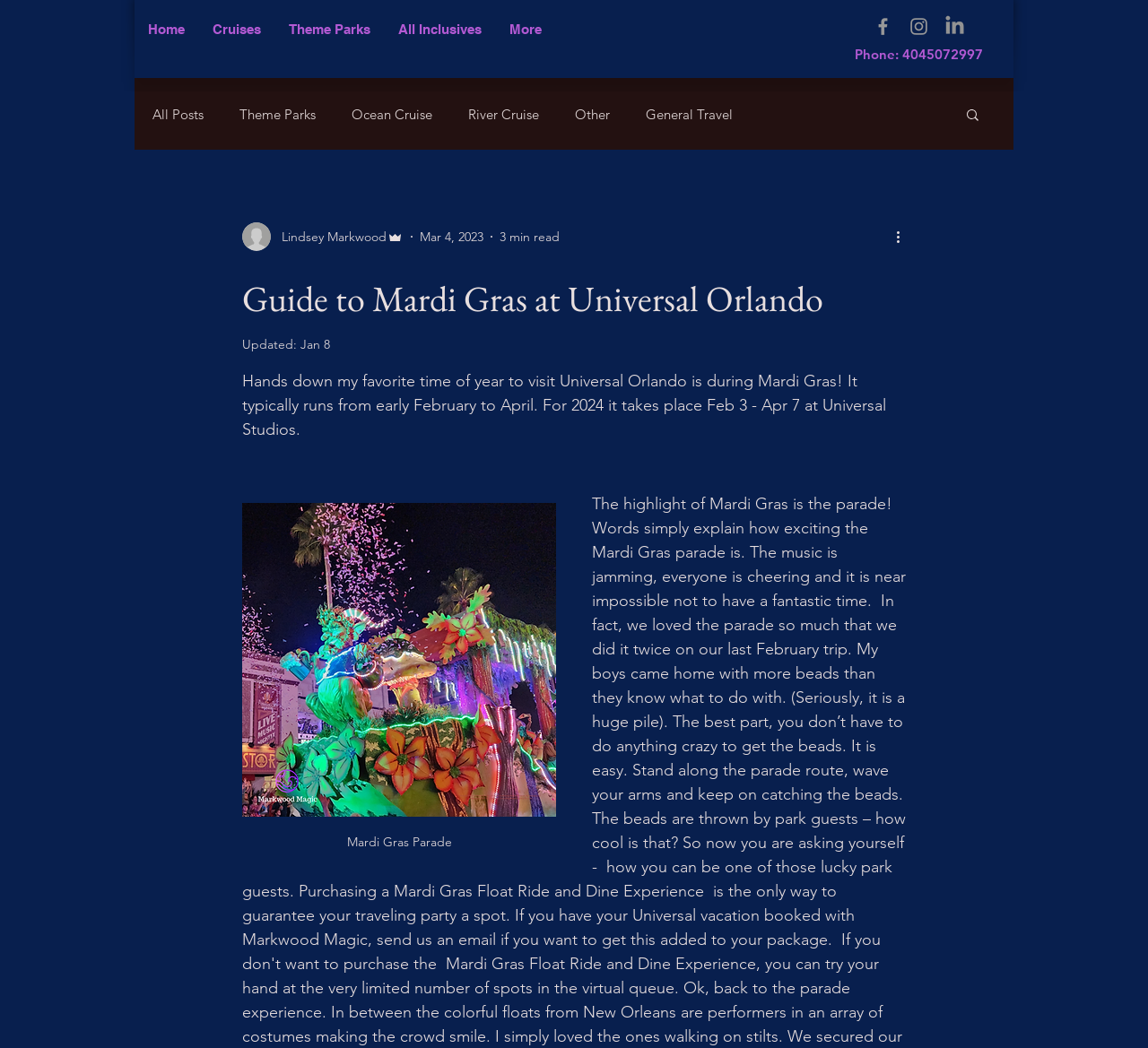Locate the bounding box coordinates of the clickable region to complete the following instruction: "Click the Home link."

[0.117, 0.013, 0.173, 0.043]